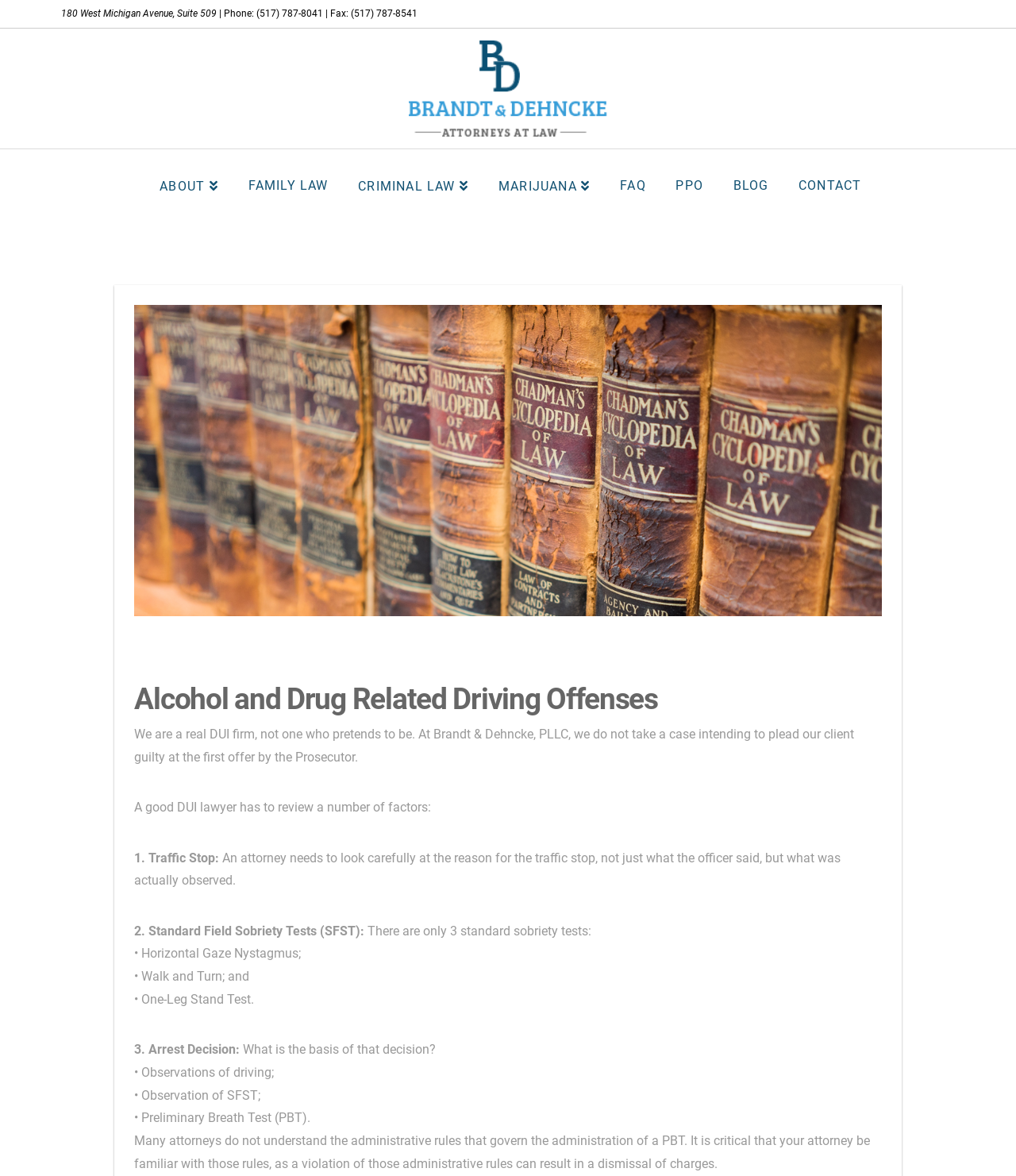Kindly determine the bounding box coordinates for the clickable area to achieve the given instruction: "Click on the 'Home' link".

None